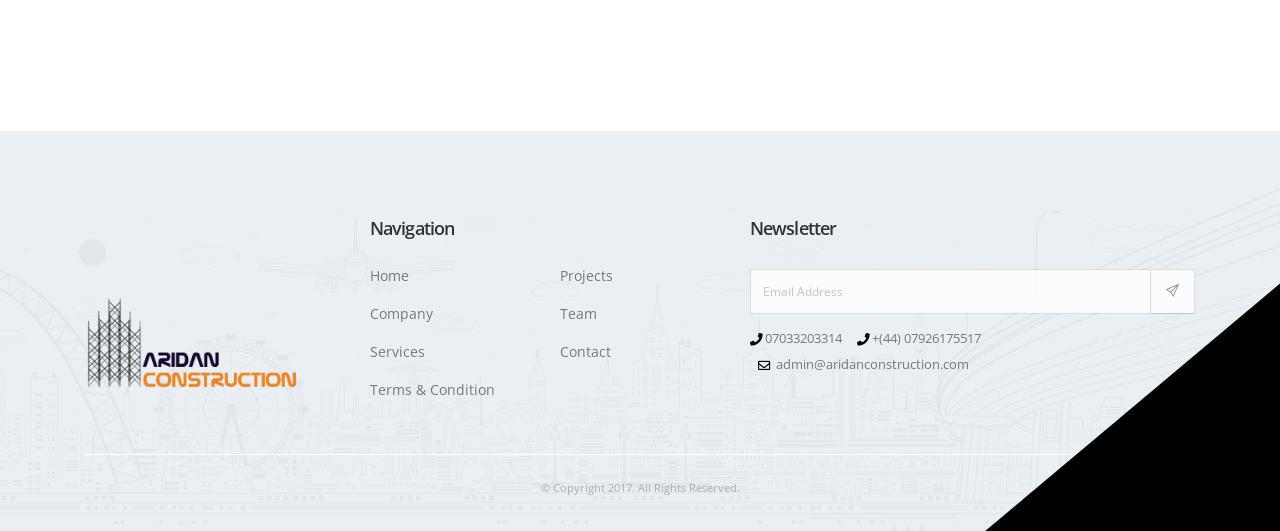Please specify the bounding box coordinates of the area that should be clicked to accomplish the following instruction: "Enter email address". The coordinates should consist of four float numbers between 0 and 1, i.e., [left, top, right, bottom].

[0.586, 0.507, 0.899, 0.591]